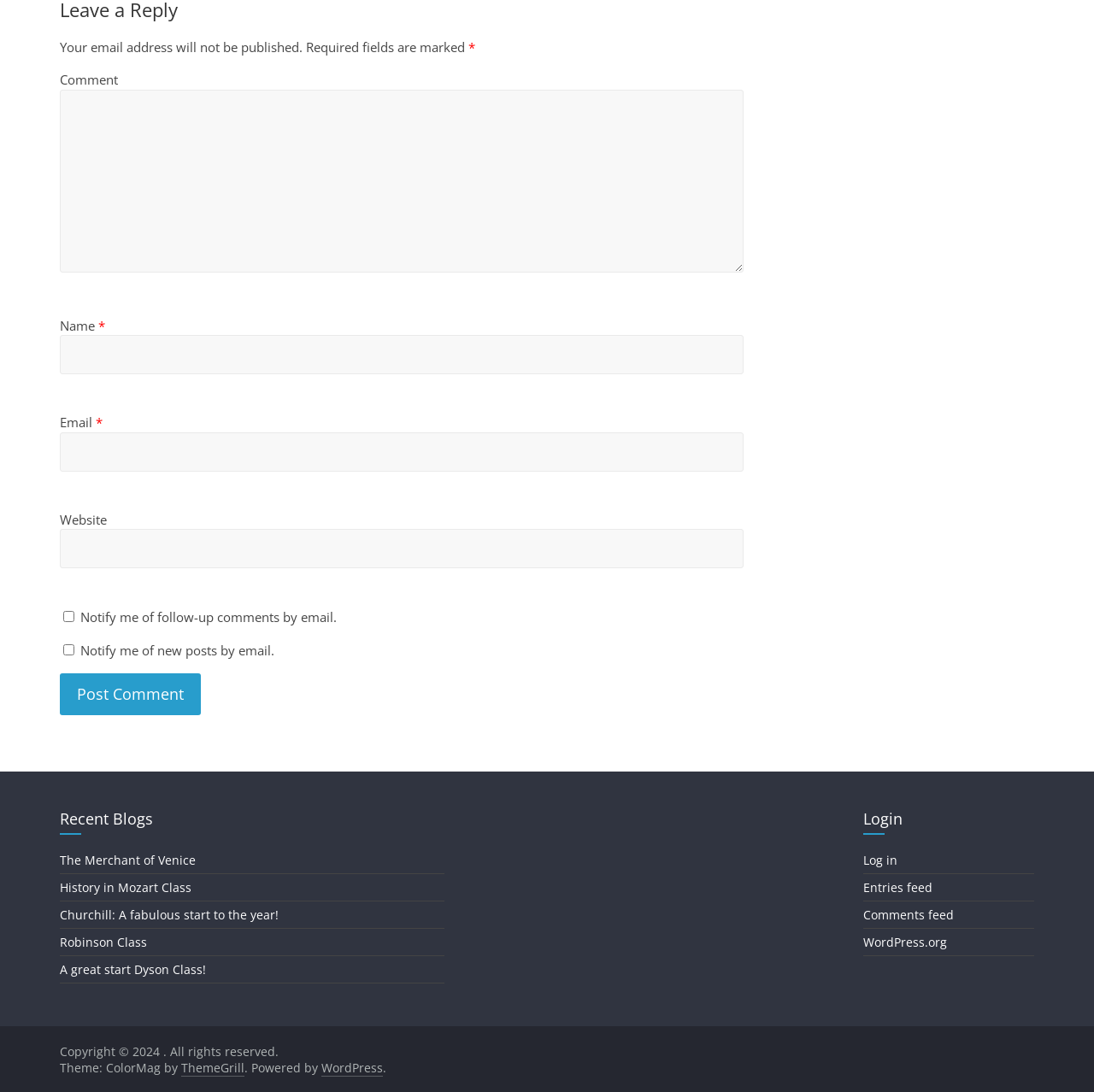Please find the bounding box coordinates of the clickable region needed to complete the following instruction: "Input your email". The bounding box coordinates must consist of four float numbers between 0 and 1, i.e., [left, top, right, bottom].

[0.055, 0.396, 0.68, 0.432]